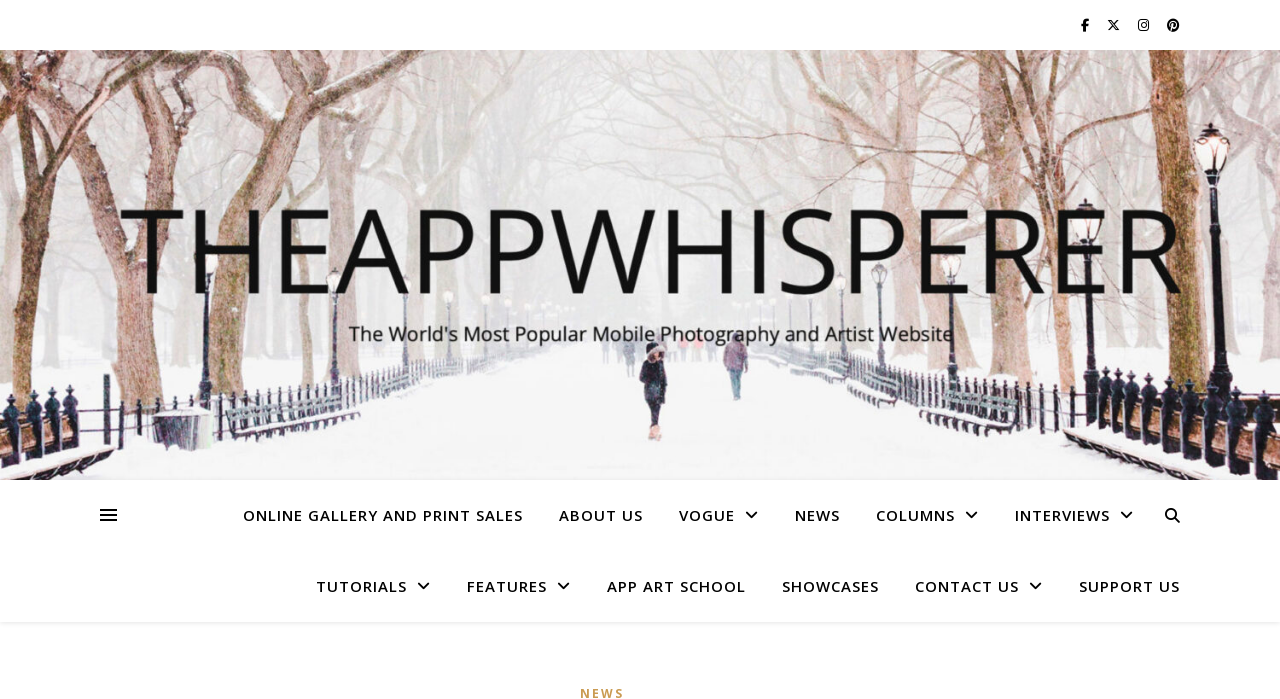Identify the bounding box coordinates of the section that should be clicked to achieve the task described: "View online gallery and print sales".

[0.19, 0.687, 0.421, 0.787]